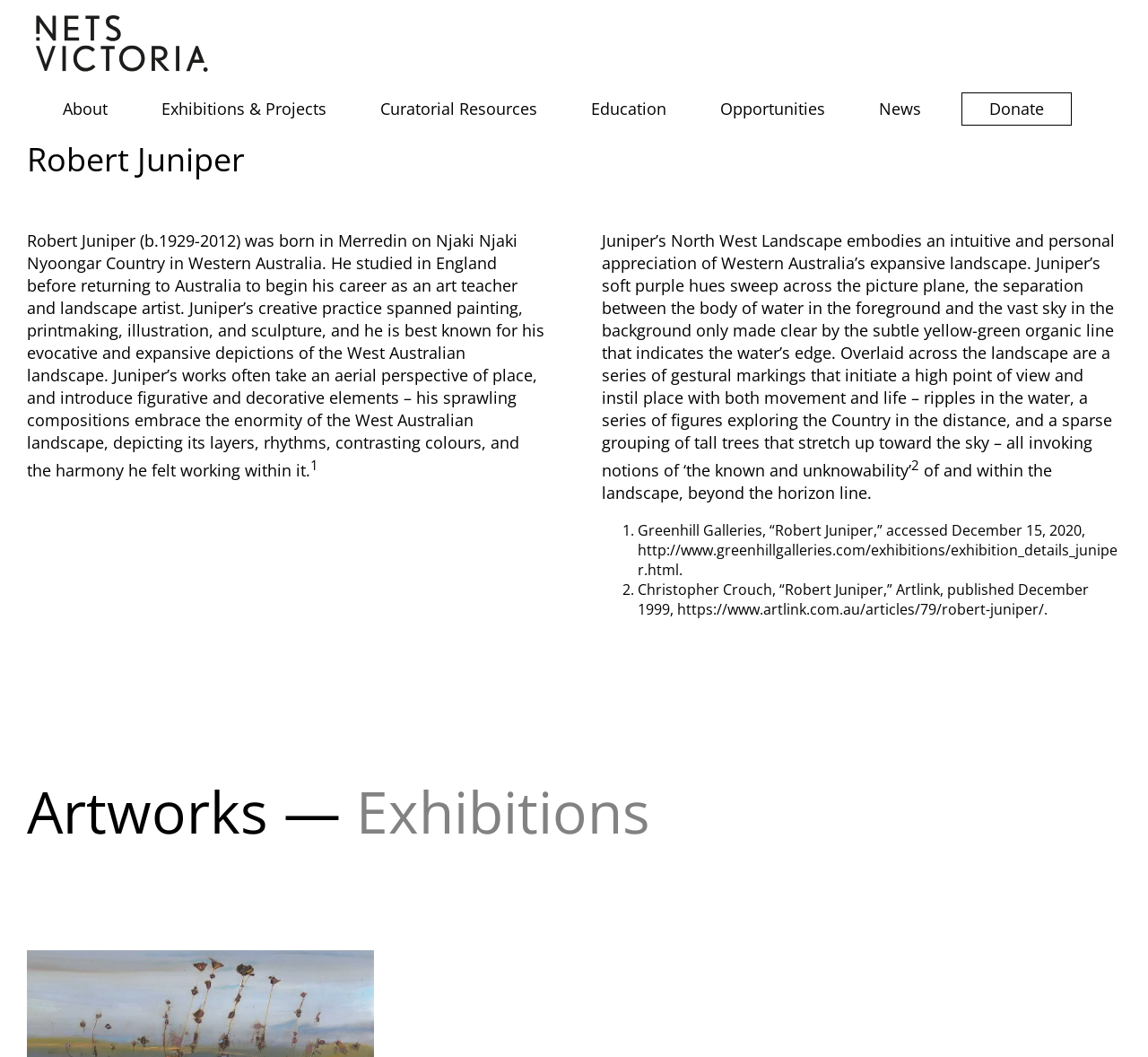Given the description of a UI element: "Opportunities", identify the bounding box coordinates of the matching element in the webpage screenshot.

[0.604, 0.084, 0.742, 0.122]